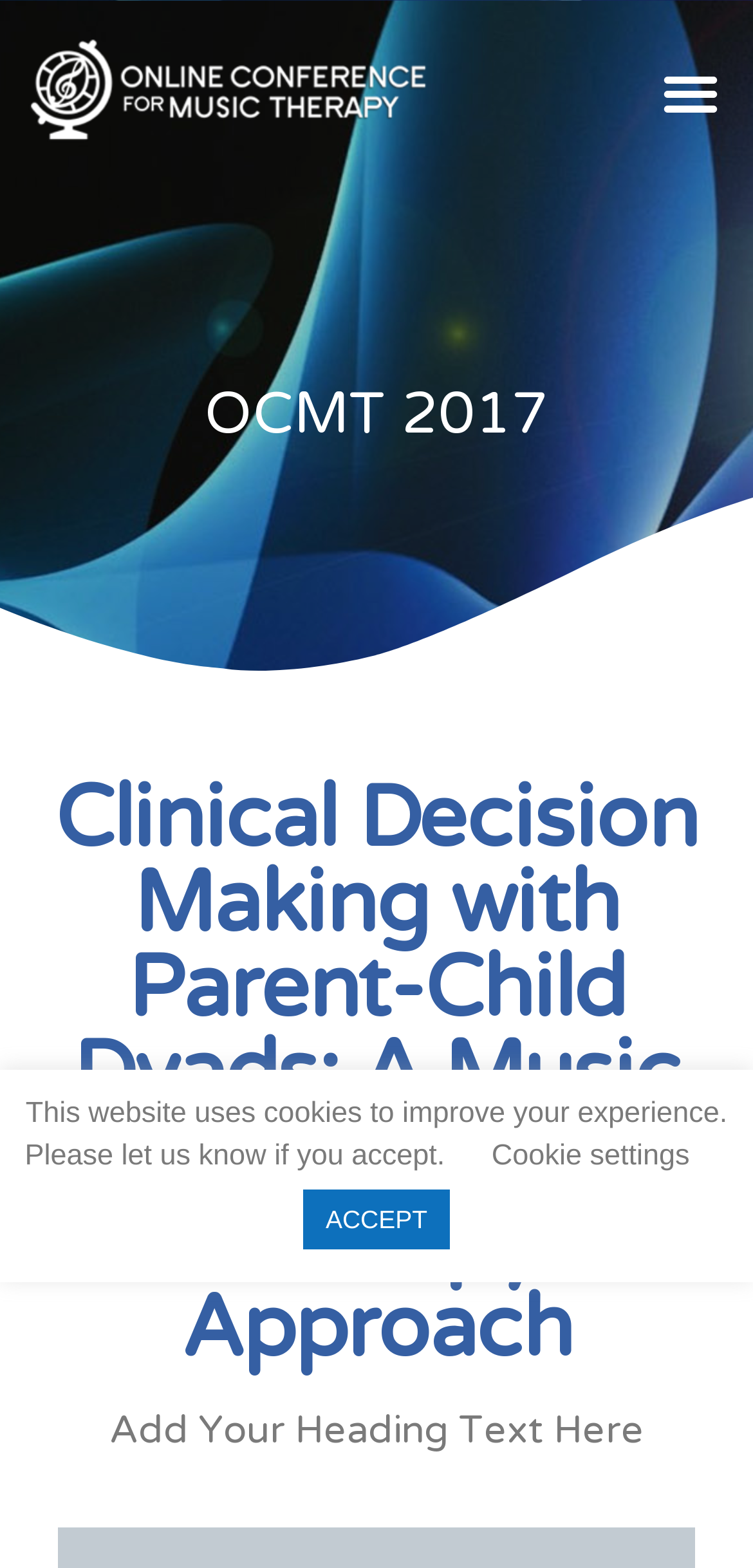Provide an in-depth caption for the contents of the webpage.

The webpage appears to be a conference webpage for music therapy, specifically focused on clinical decision making with parent-child dyads using a music together within therapy approach. 

At the top left corner, there is an OCMT logo, which is also a link. Next to it, on the top right corner, there is a menu toggle button. 

Below the logo, there is a heading that reads "OCMT 2017", which is also a link. 

Further down, there is a prominent heading that spans the width of the page, stating the title of the conference: "Clinical Decision Making with Parent-Child Dyads: A Music Together Within Therapy Approach". 

Near the bottom of the page, there is a notification bar with a message about the website using cookies to improve the user's experience. The user is asked to accept or adjust their cookie settings. There are two buttons, "Cookie settings" and "ACCEPT", allowing the user to make their choice. 

Additionally, there is a placeholder text "Add Your Heading Text Here" near the bottom of the page, which suggests that the webpage is still under development or customization.